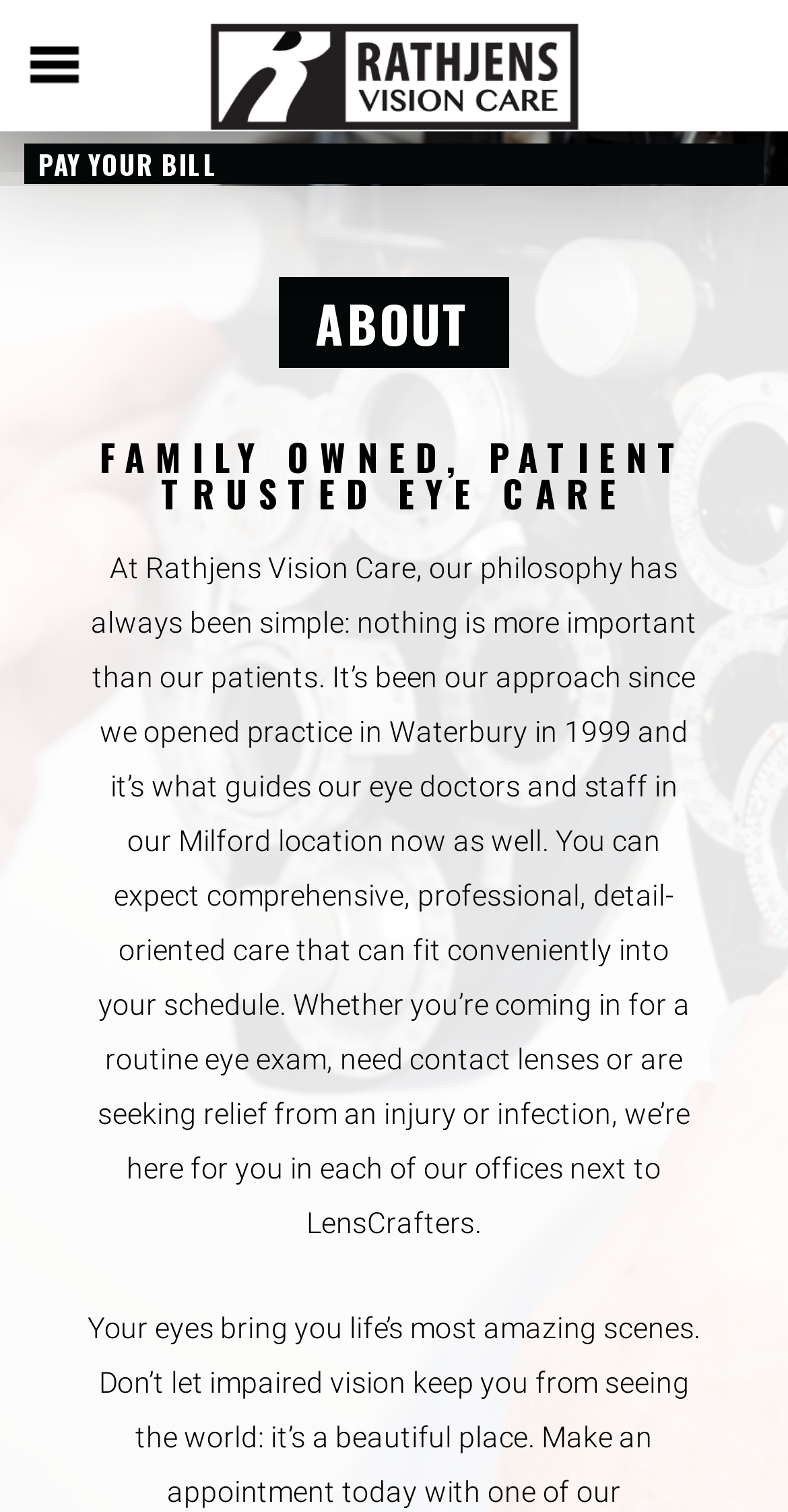Offer an in-depth caption of the entire webpage.

The webpage is about Rathjen's Vision Care, a family-owned eye care service. At the top of the page, there is a link and an image, both taking up about half of the page's width. Below them, there is a prominent button labeled "Pay Your Bill" that spans almost the entire width of the page. 

To the left of the "Pay Your Bill" button, there is a combobox that takes up about half of the button's width. 

The main content of the page is divided into three sections. The first section is a heading that reads "ABOUT" in a relatively large font size. The second section is another heading that reads "FAMILY OWNED, PATIENT TRUSTED EYE CARE" in a slightly smaller font size. 

The third section is a block of text that describes the philosophy and services of Rathjen's Vision Care. The text is quite long and takes up most of the page's height. It explains that the practice prioritizes its patients and provides comprehensive, professional, and detail-oriented care. The text also mentions that the service offers routine eye exams, contact lenses, and relief from injuries or infections at its offices located next to LensCrafters.